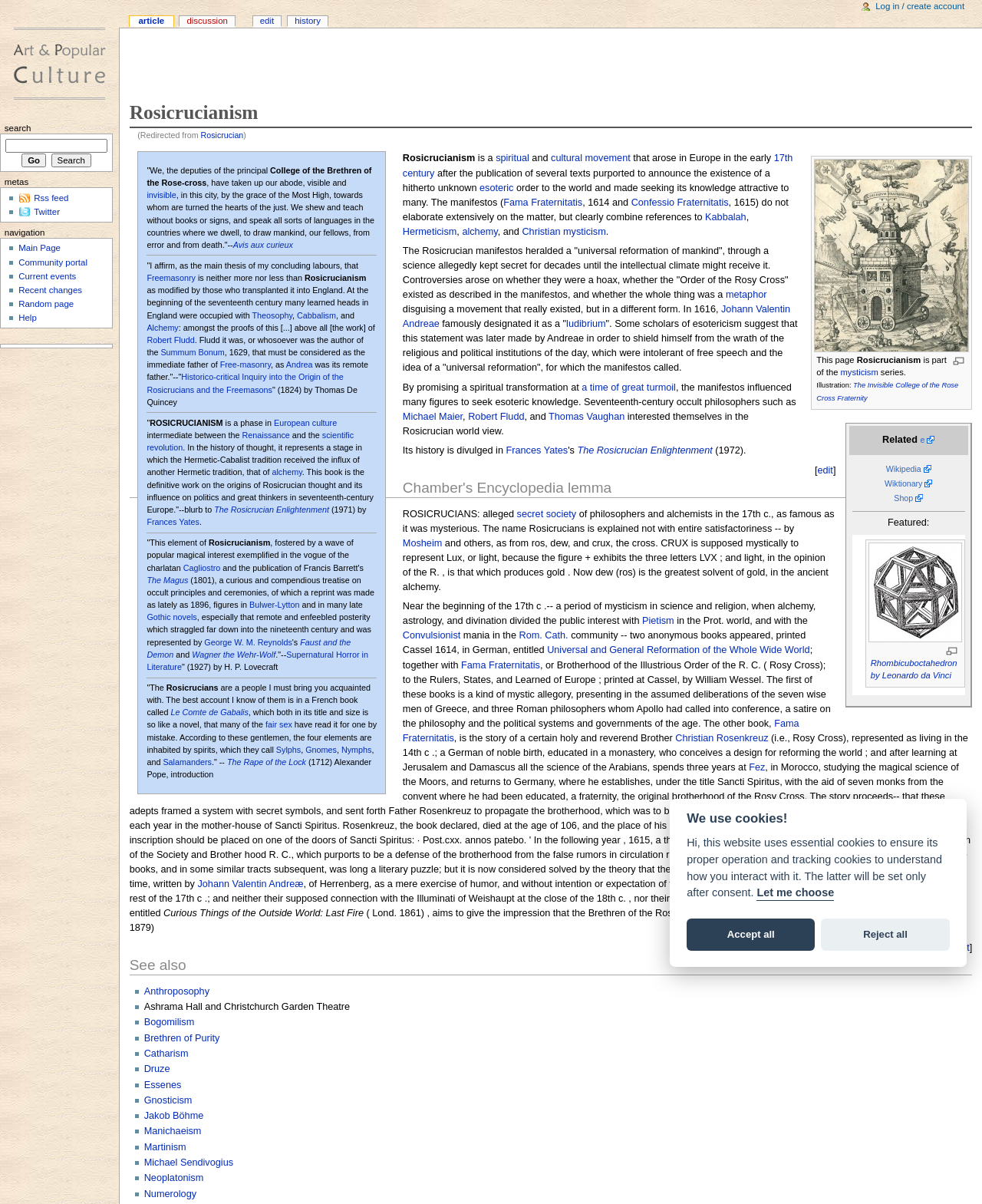Locate the bounding box coordinates of the region to be clicked to comply with the following instruction: "Follow the link to Freemasonry". The coordinates must be four float numbers between 0 and 1, in the form [left, top, right, bottom].

[0.15, 0.227, 0.199, 0.235]